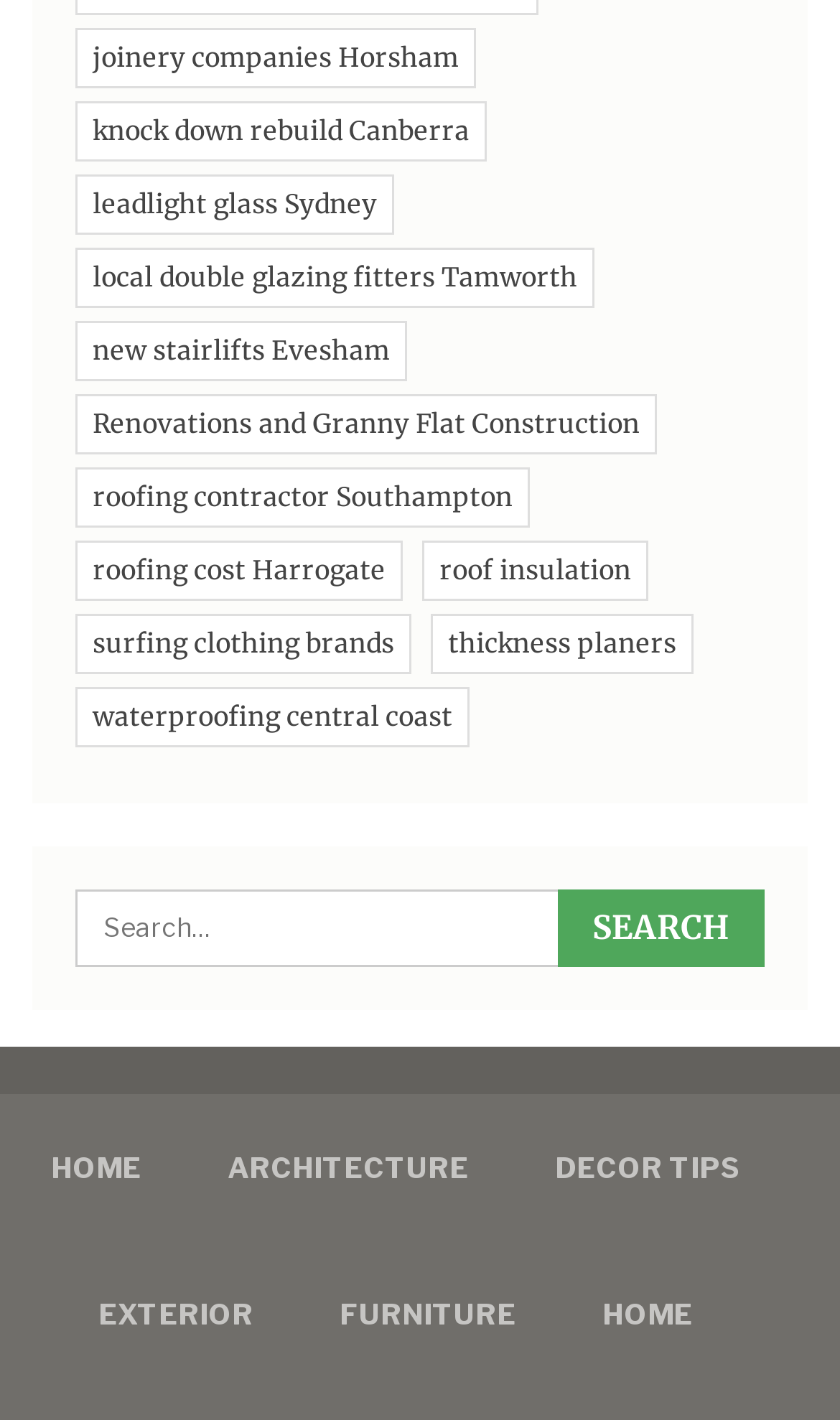Is there a search box on the webpage?
Answer the question with a single word or phrase derived from the image.

Yes